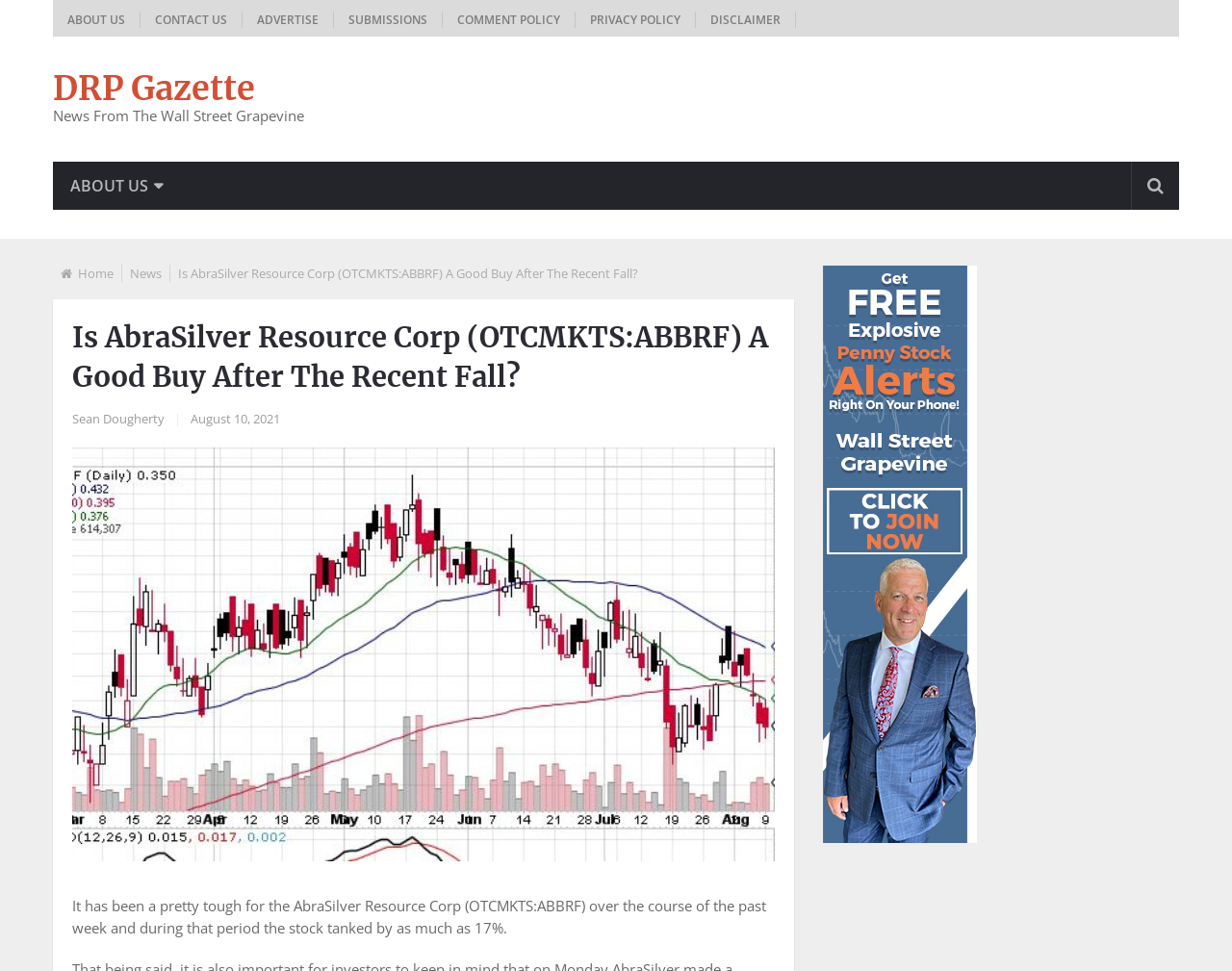Extract the primary heading text from the webpage.

Is AbraSilver Resource Corp (OTCMKTS:ABBRF) A Good Buy After The Recent Fall?